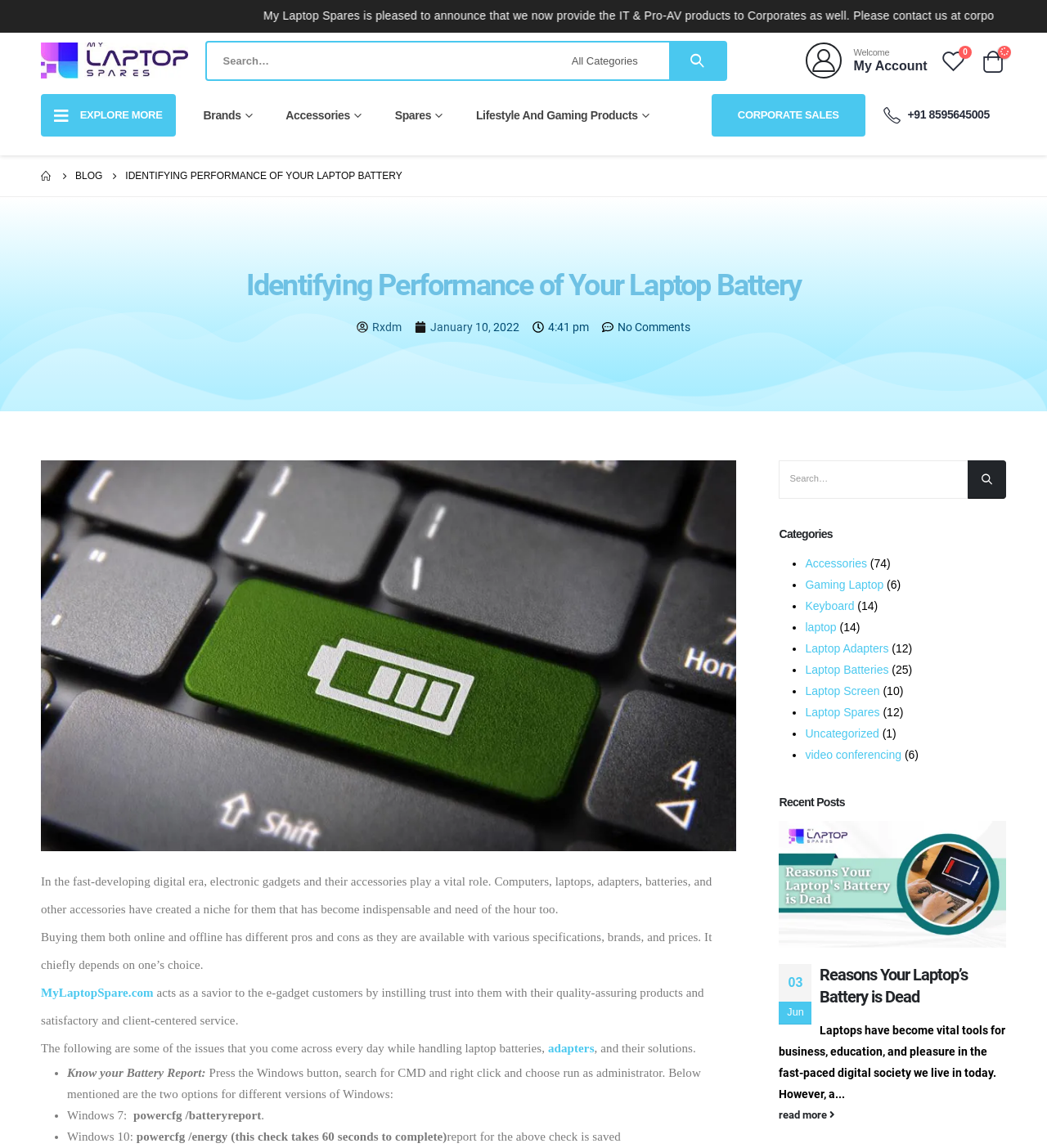Analyze and describe the webpage in a detailed narrative.

The webpage is about identifying performance of laptop batteries and is part of the My Laptop Spares blog. At the top, there is a logo of My Laptop Spares, a search bar, and a navigation menu with links to various categories such as Brands, Accessories, Spares, and Lifestyle and Gaming Products. Below the navigation menu, there is a section highlighting the corporate sales contact information.

The main content of the webpage is an article about identifying performance of laptop batteries. The article starts with a brief introduction to the importance of electronic gadgets and their accessories in today's digital era. It then explains the issues that people face while handling laptop batteries and their solutions.

The article provides a step-by-step guide on how to know your battery report, including instructions for Windows 7 and Windows 10 users. The guide is presented in a clear and concise manner, with bullet points and short paragraphs.

On the right side of the webpage, there are two sections: Categories and Recent Posts. The Categories section lists various categories such as Accessories, Gaming Laptop, Keyboard, Laptop, Laptop Adapters, Laptop Batteries, Laptop Screen, Laptop Spares, and Uncategorized, along with the number of posts in each category. The Recent Posts section lists several recent articles, including "Reasons Your Laptop's Battery is Dead", with a brief summary and an image.

At the bottom of the webpage, there is a section with a call-to-action, encouraging readers to explore more and visit the My Laptop Spares website.